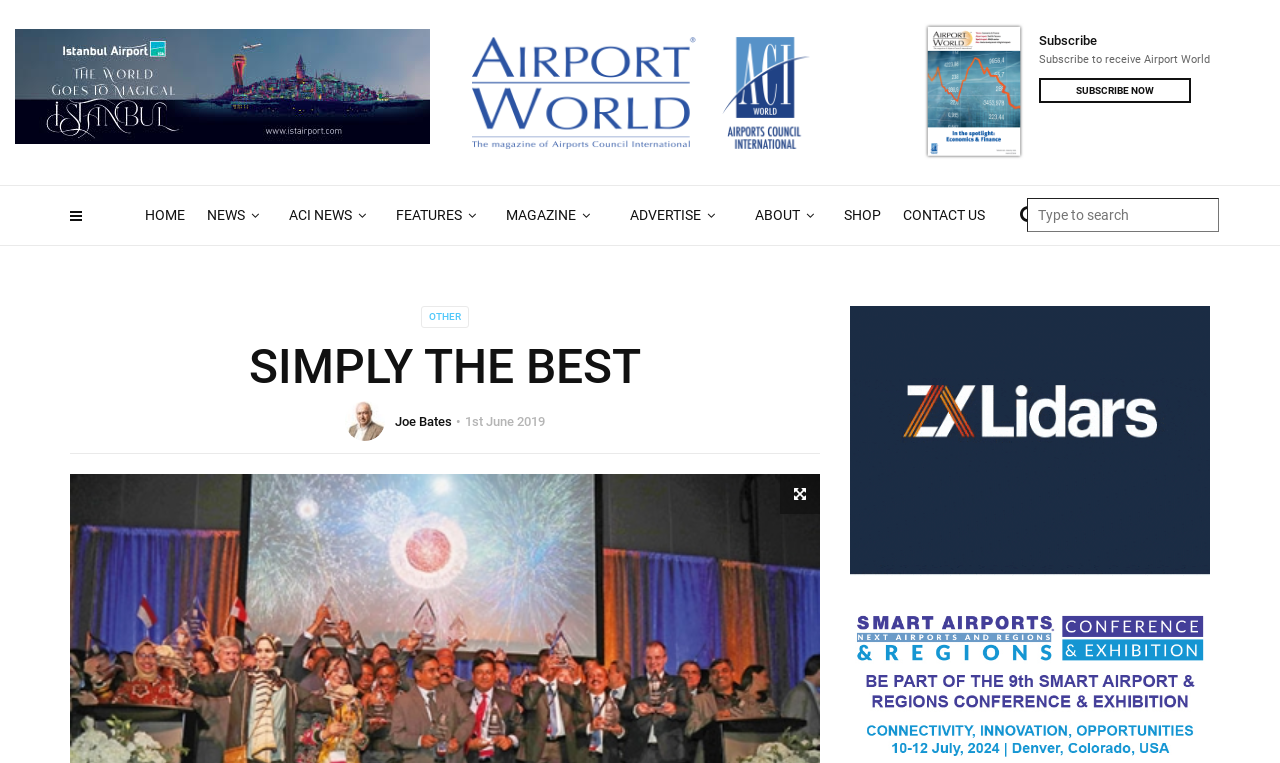How many images are there on the webpage?
Respond to the question with a single word or phrase according to the image.

3